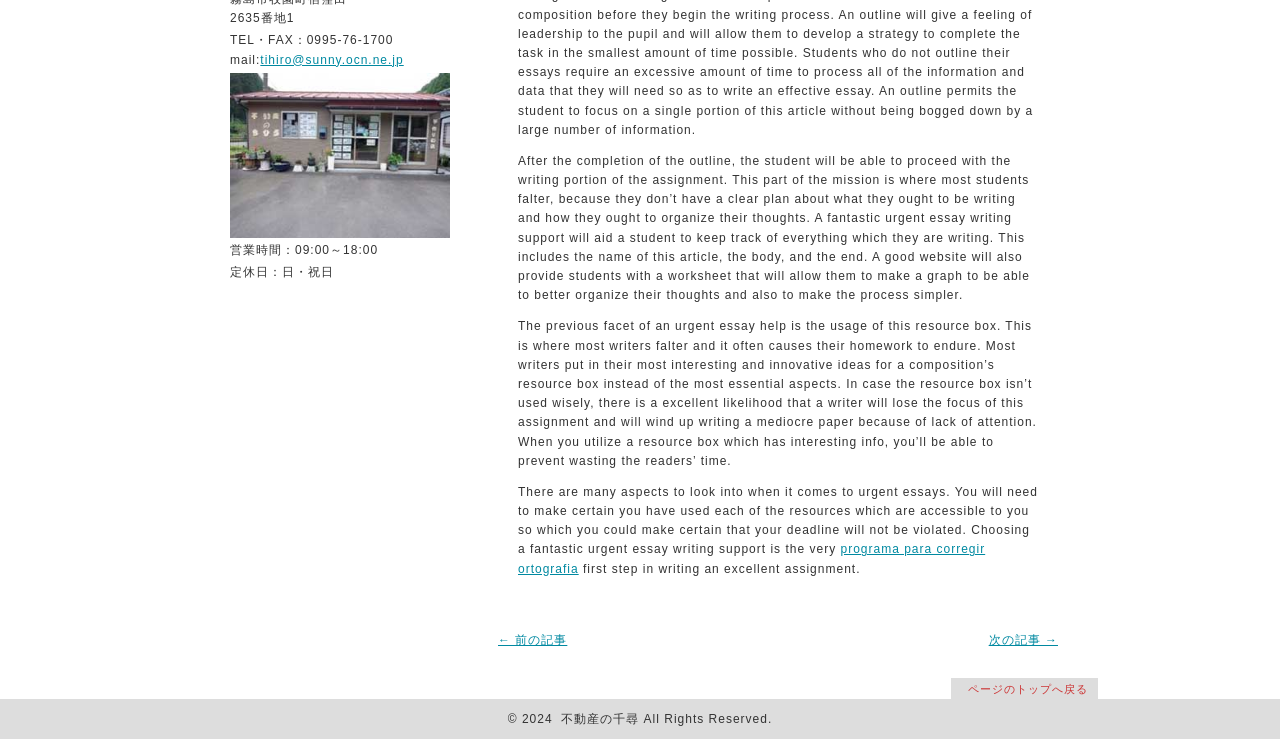Determine the bounding box coordinates of the UI element that matches the following description: "programa para corregir ortografia". The coordinates should be four float numbers between 0 and 1 in the format [left, top, right, bottom].

[0.405, 0.734, 0.77, 0.779]